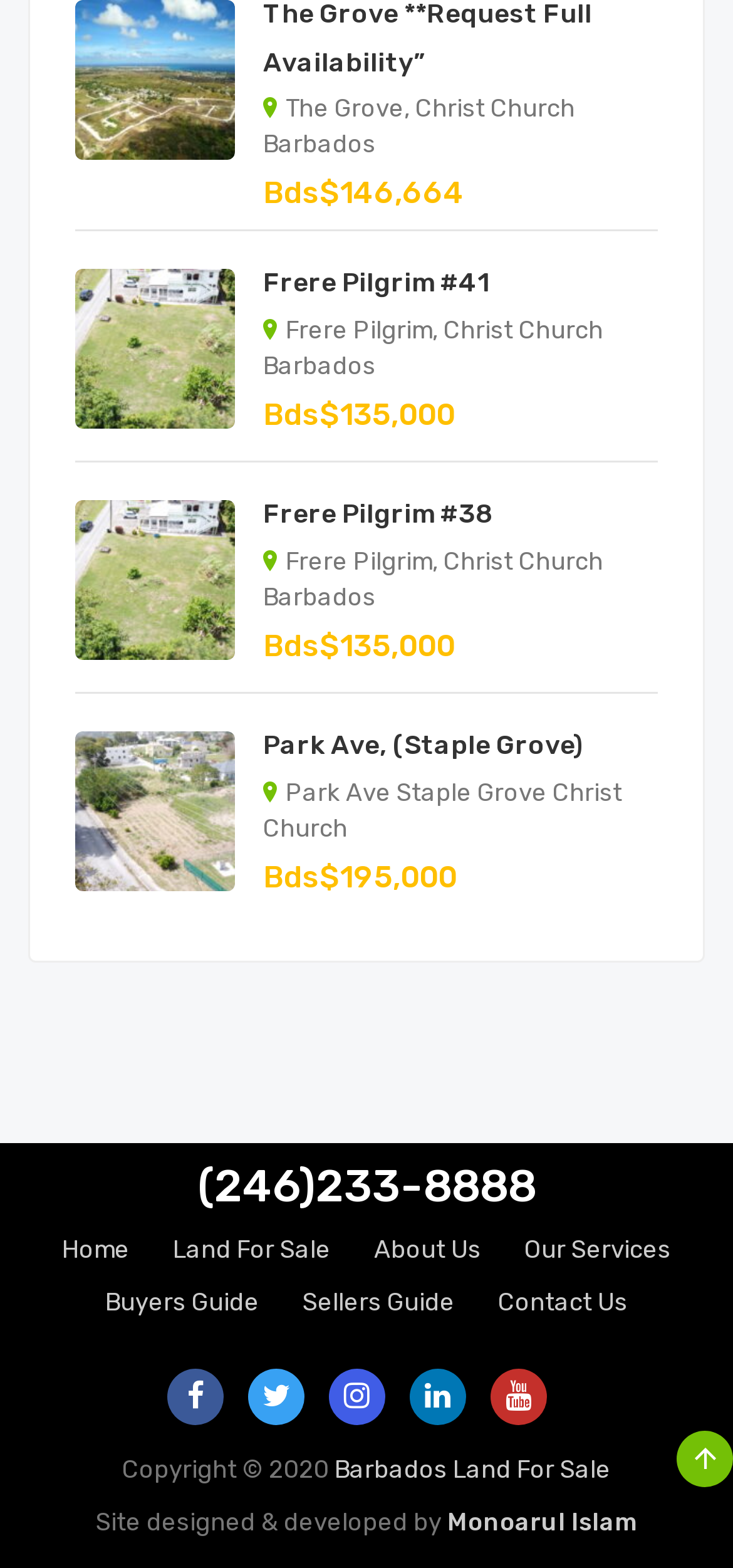Utilize the details in the image to thoroughly answer the following question: Who designed the website?

I found the text 'Site designed & developed by' and looked for the associated name, which is 'Monoarul Islam'.